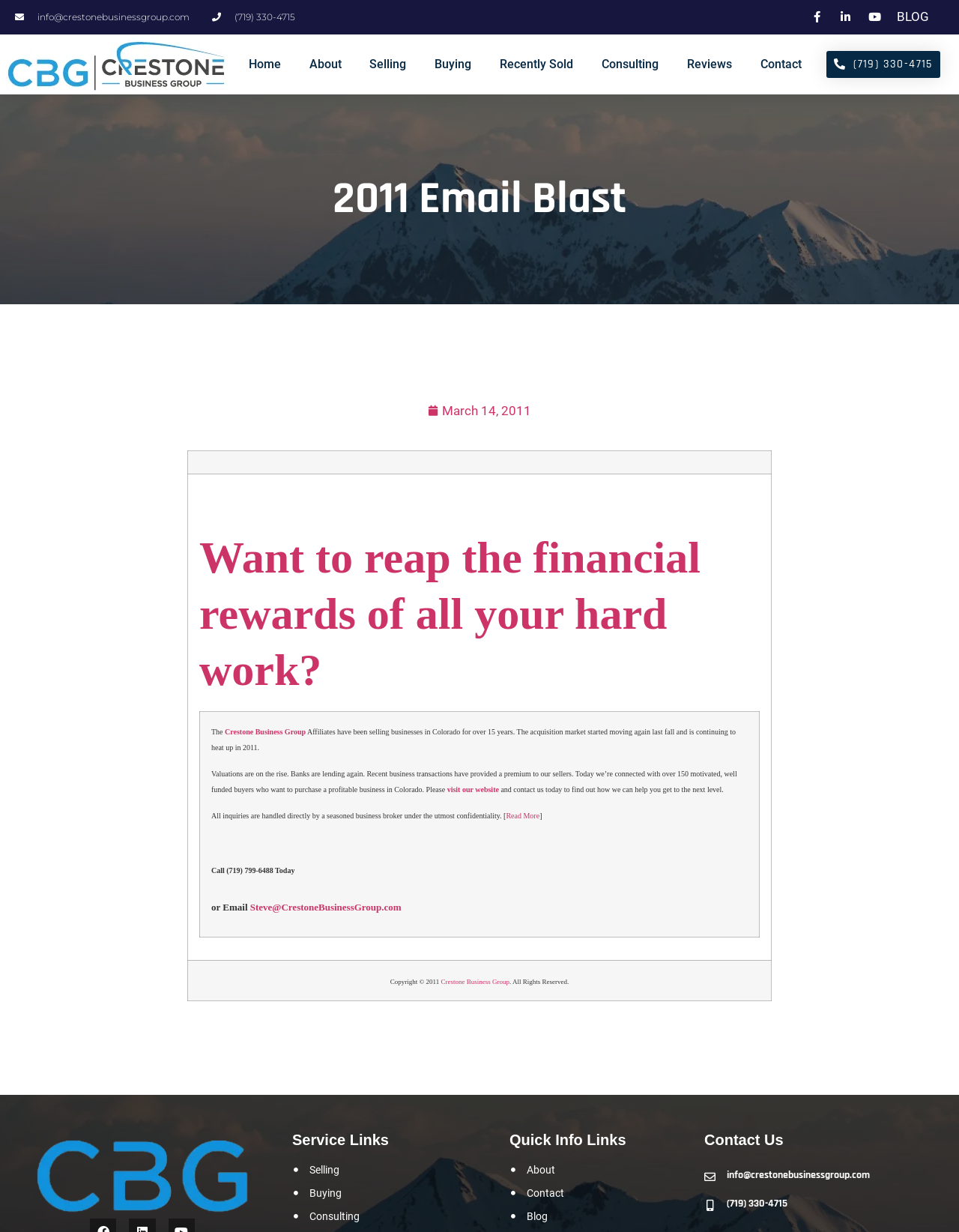What is the phone number to contact Crestone Business Group?
Look at the screenshot and respond with one word or a short phrase.

(719) 330-4715